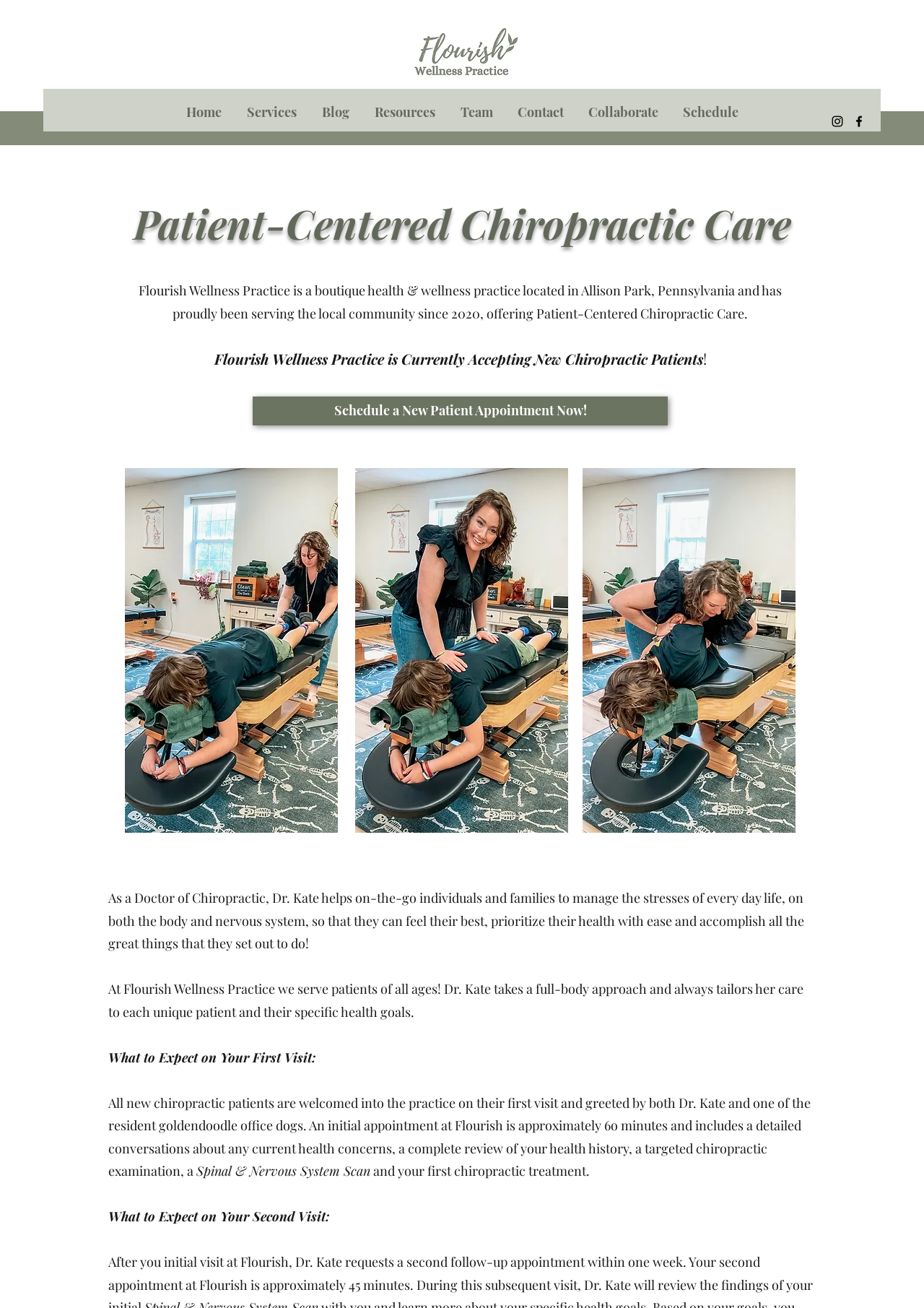Identify and extract the heading text of the webpage.

Patient-Centered Chiropractic Care